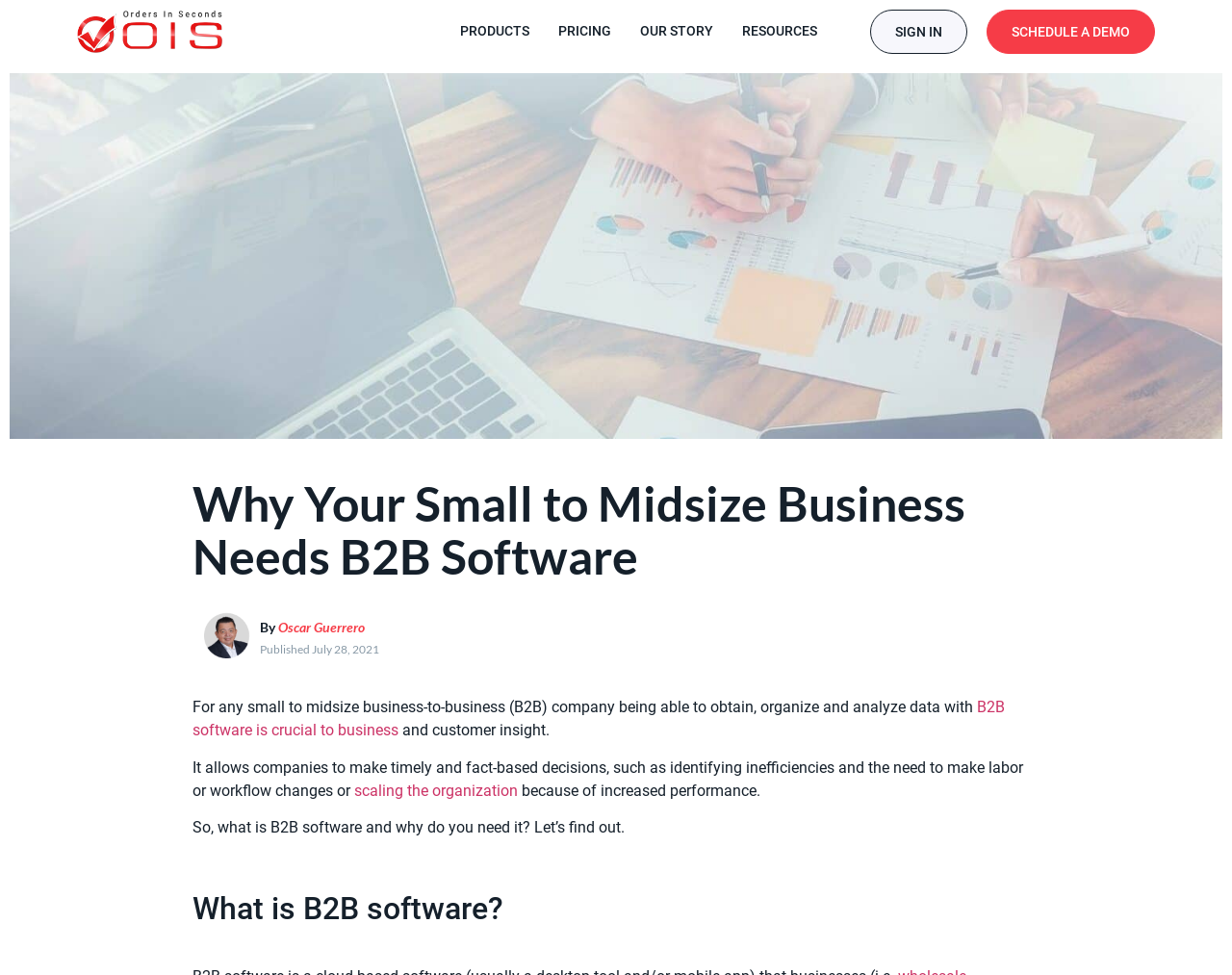Find the bounding box coordinates for the area you need to click to carry out the instruction: "Click on the OIS Logo". The coordinates should be four float numbers between 0 and 1, indicated as [left, top, right, bottom].

[0.063, 0.011, 0.18, 0.054]